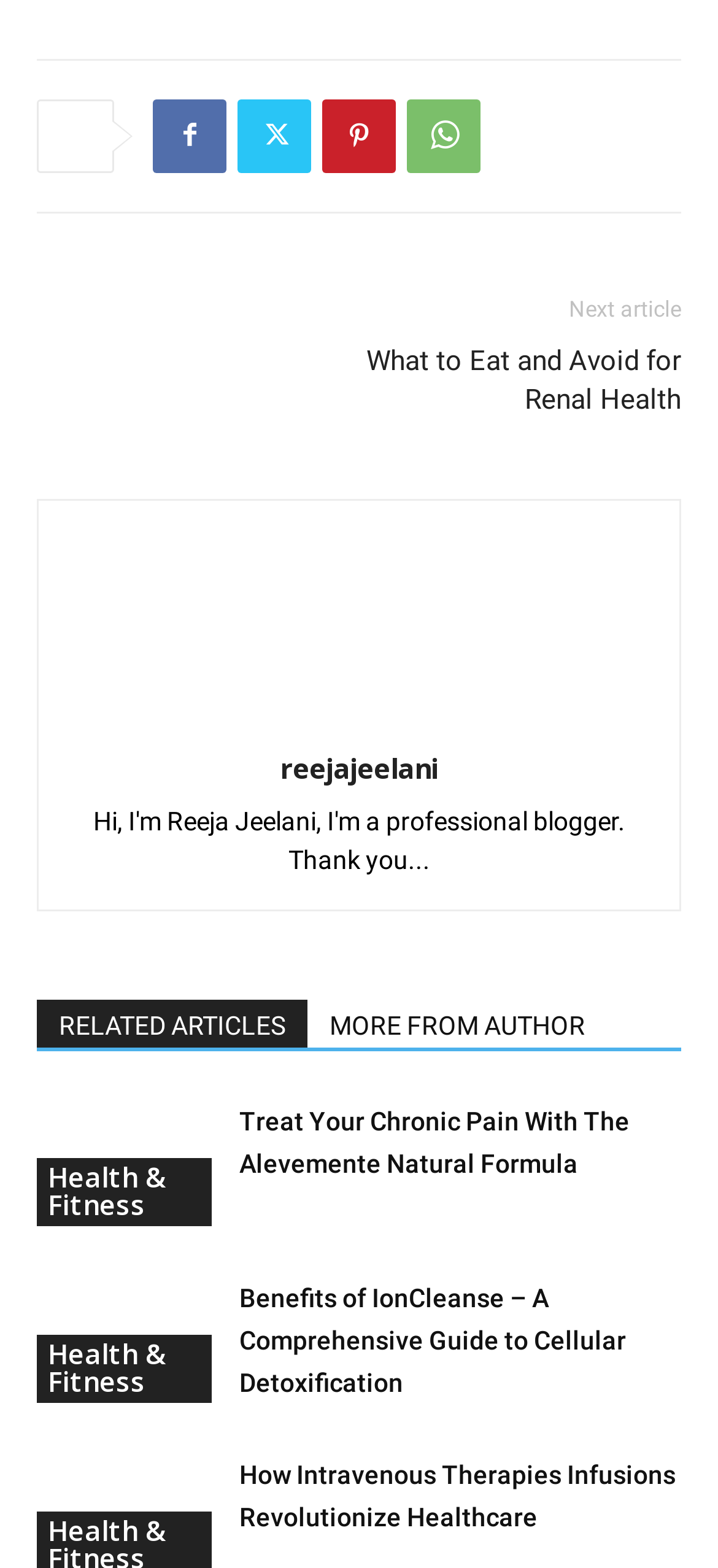Who is the author of the article 'What to Eat and Avoid for Renal Health'?
Look at the screenshot and respond with a single word or phrase.

reejajeelani